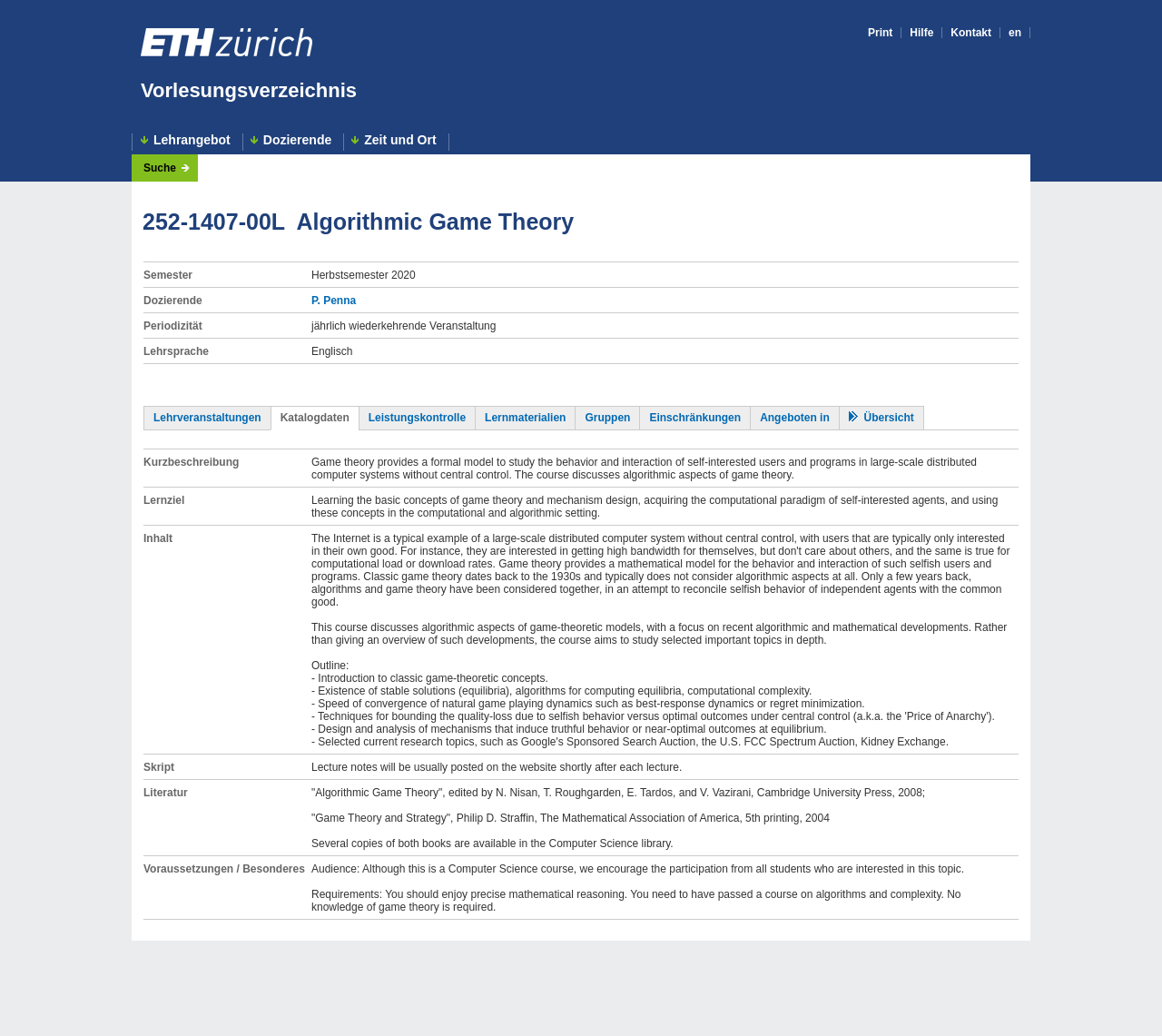Please determine the headline of the webpage and provide its content.

252-1407-00L  Algorithmic Game Theory